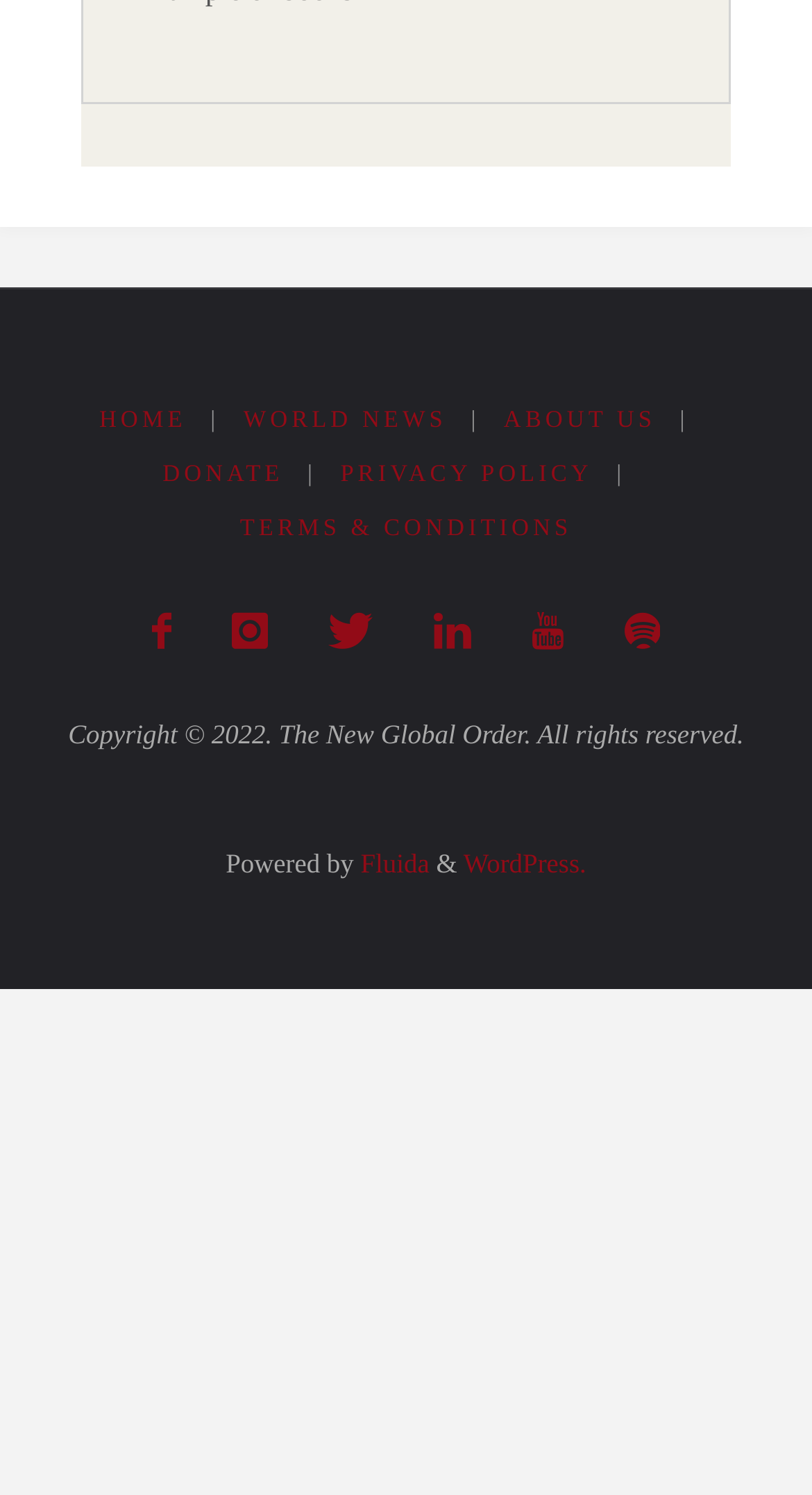Kindly determine the bounding box coordinates for the clickable area to achieve the given instruction: "Learn about us".

[0.62, 0.273, 0.808, 0.29]